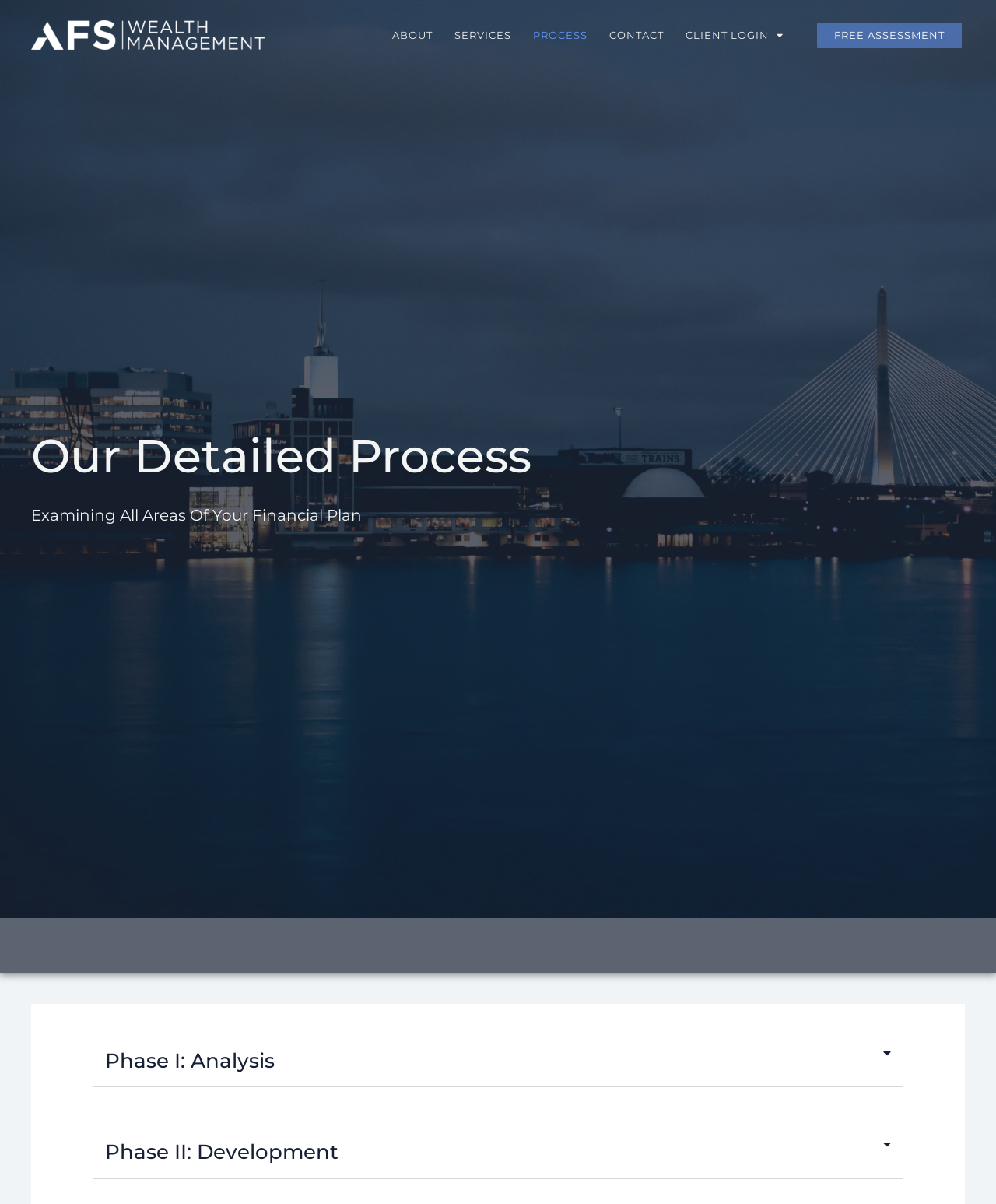How many navigation links are at the top of the page?
Using the visual information, respond with a single word or phrase.

5